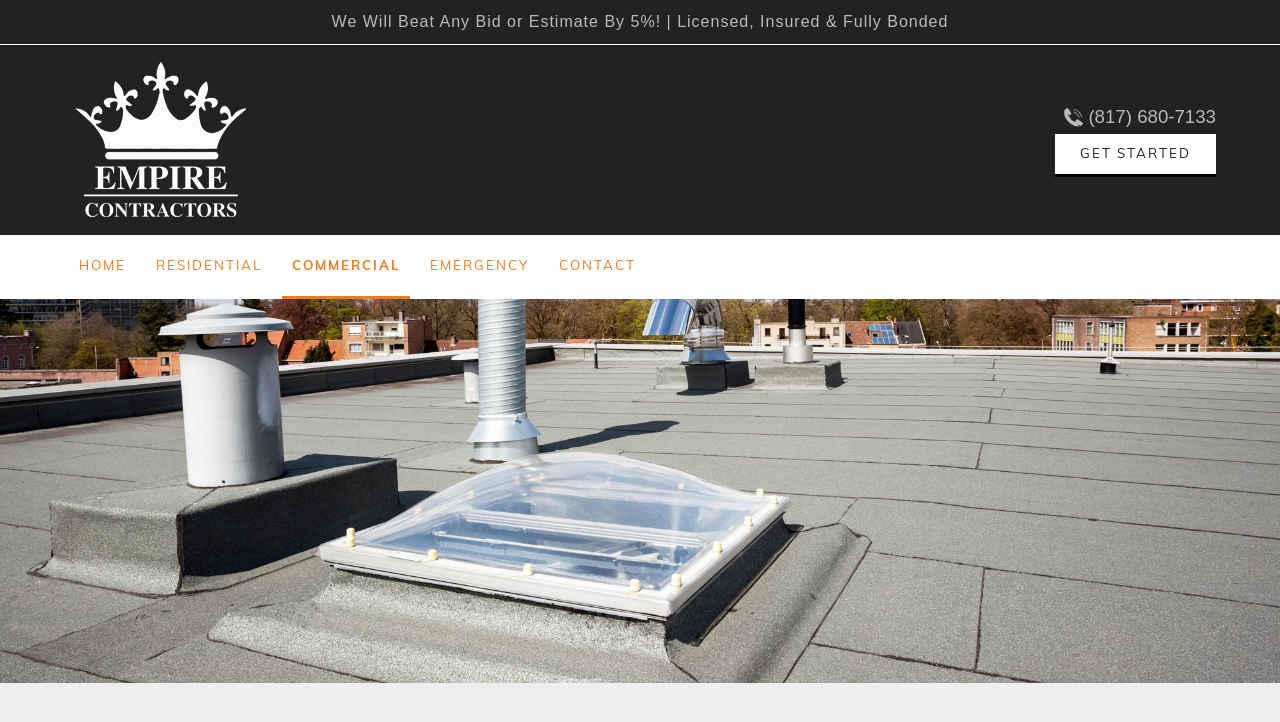Find the bounding box coordinates for the HTML element specified by: "Email: info@zollalawfirm.com".

None